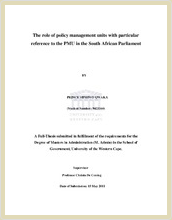Provide a comprehensive description of the image.

The image features the title page of a thesis titled "The role of policy management units with particular reference to the PMU in the South African Parliament." The document is submitted by Prince Siphiwo Qwaka as part of the requirements for the Master’s in Public Administration degree at the University of the Western Cape. The page includes the submission date of 17 May 2011 and is endorsed by Professor Chester J. C. Jansen. This academic work explores the functions and significance of policy management units, particularly in the context of the South African Parliament, addressing issues around policy support and management functions.